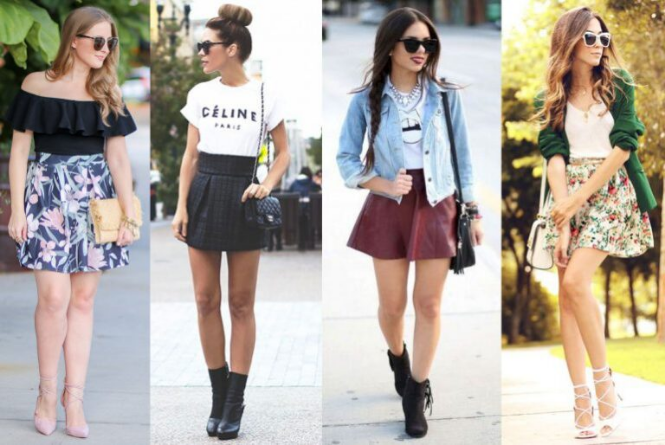What is the color of the top paired with the floral skater skirt in the first outfit?
Look at the image and construct a detailed response to the question.

According to the caption, the first outfit features a floral skater skirt paired with a black off-shoulder top and strappy heels.